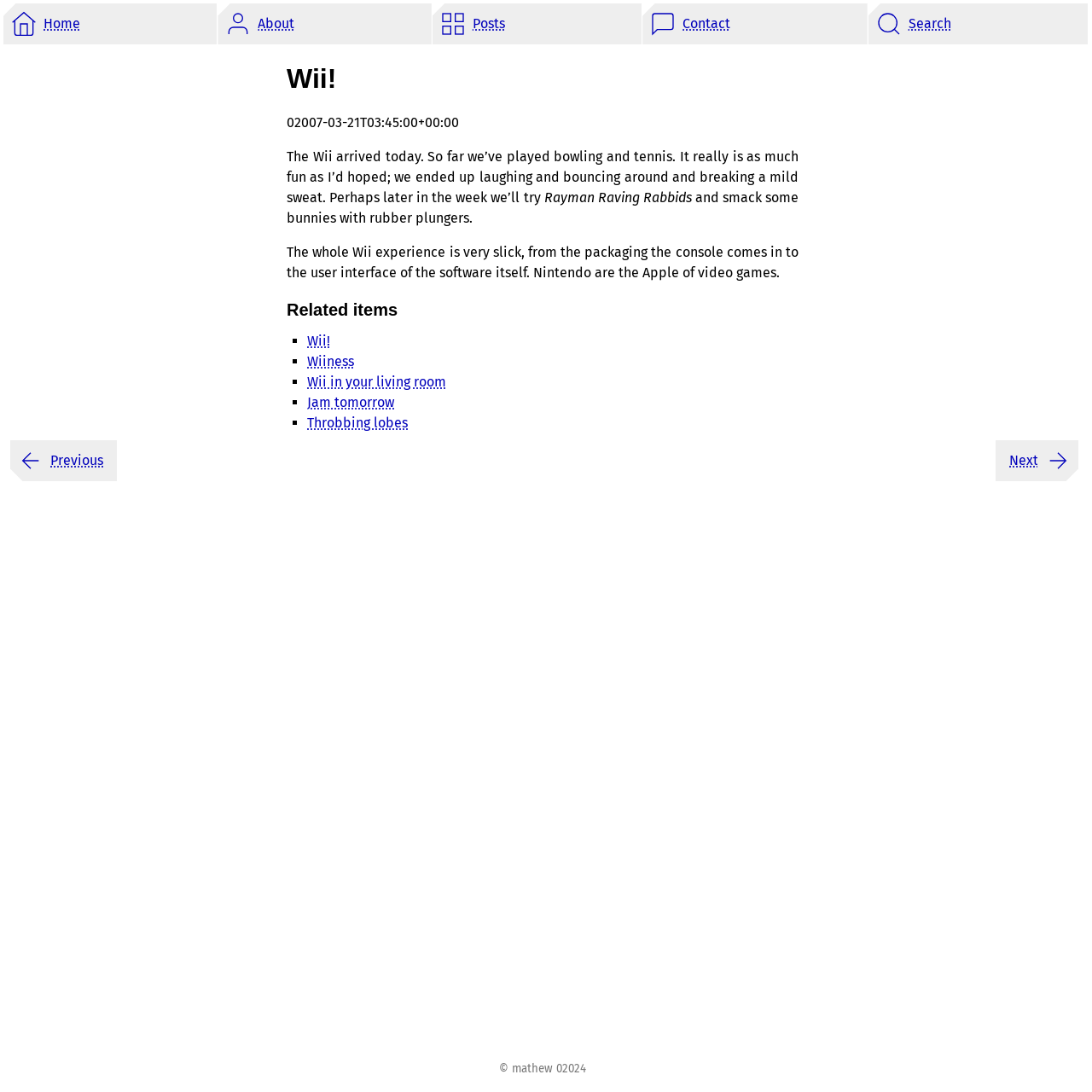Answer with a single word or phrase: 
What games have the author and others played on the Wii?

bowling and tennis